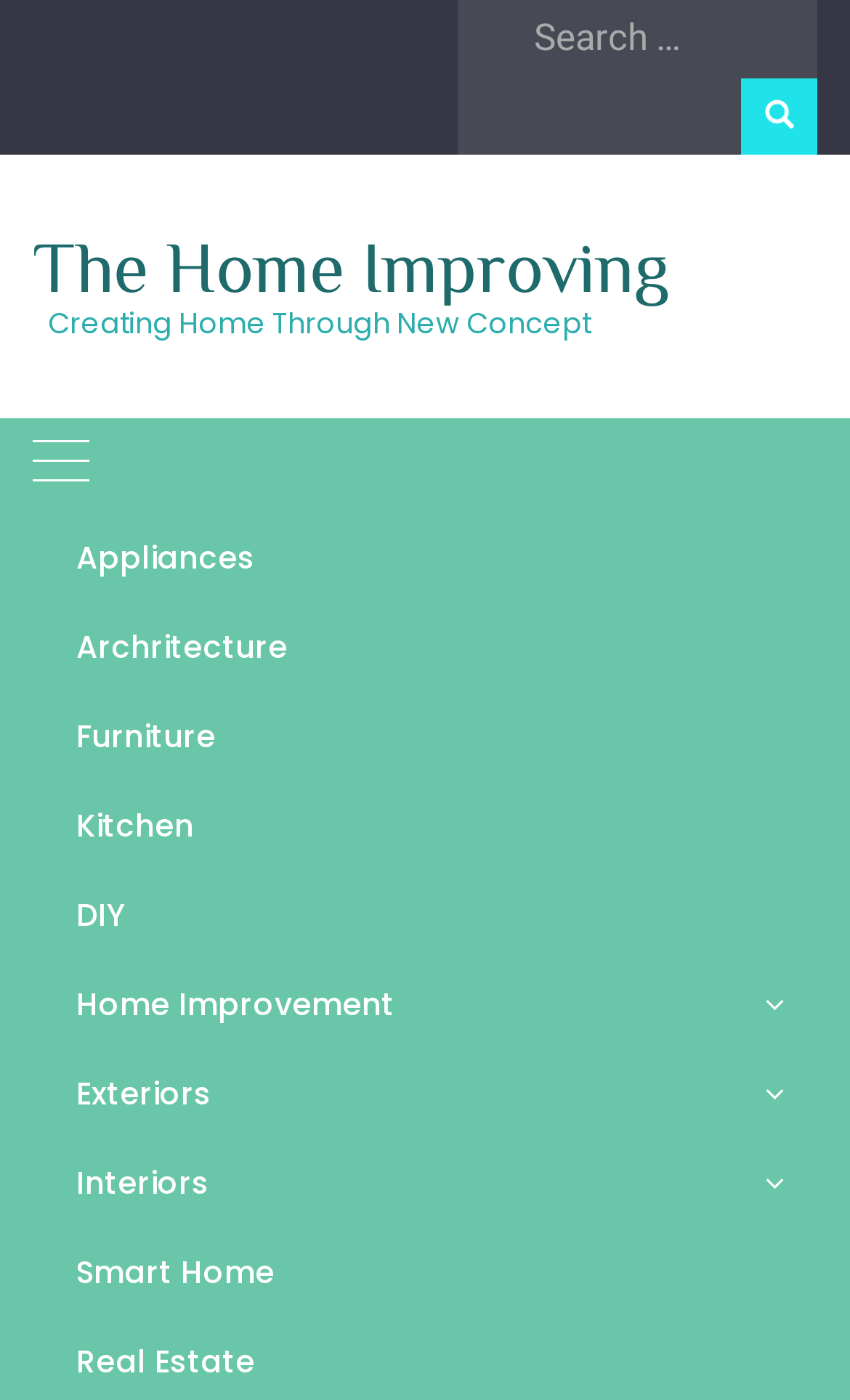What type of content is available on this website?
Please give a detailed and elaborate answer to the question based on the image.

I inferred this by looking at the various links and categories available on the webpage, such as 'Appliances', 'Architecture', 'Furniture', 'Kitchen', 'DIY', etc. which all relate to home improvement.